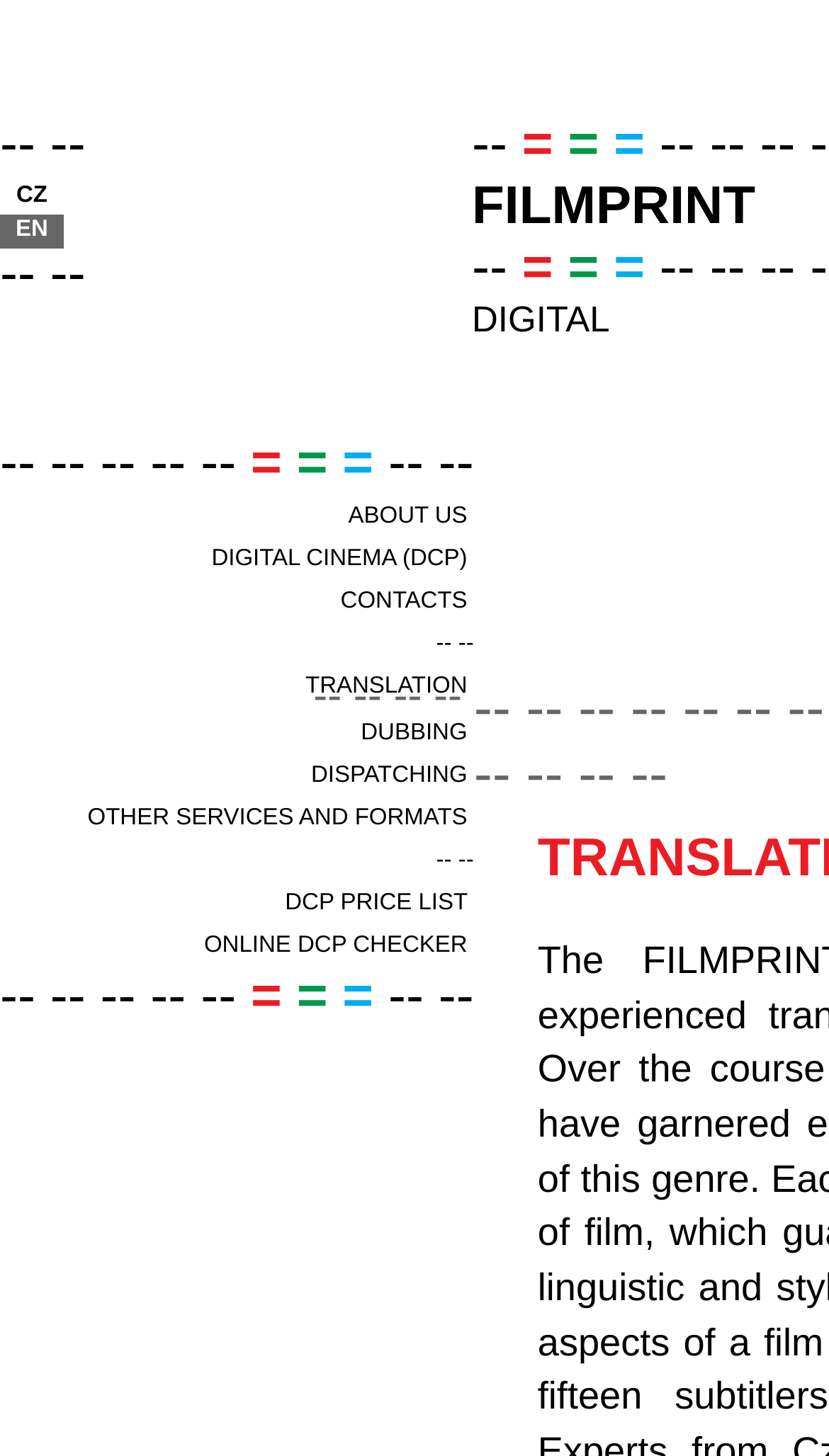Show the bounding box coordinates of the element that should be clicked to complete the task: "Select Czech language".

[0.0, 0.121, 0.569, 0.144]